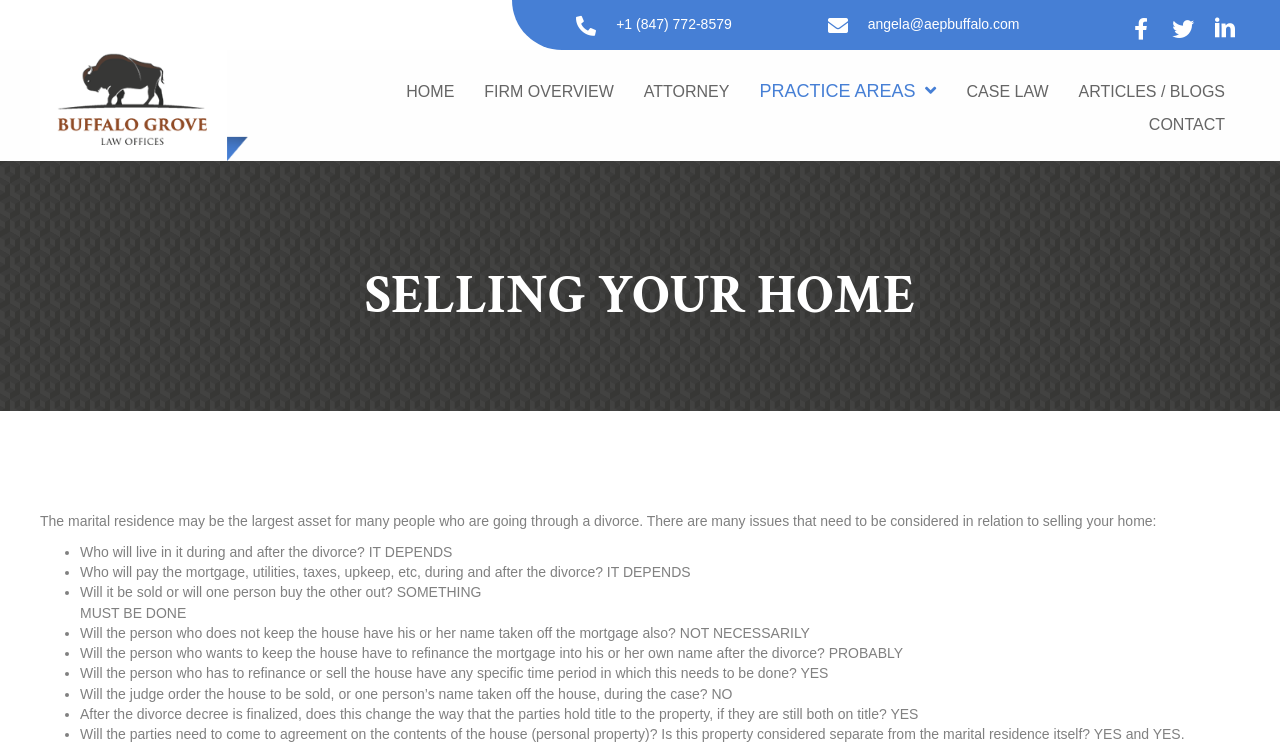Can you specify the bounding box coordinates for the region that should be clicked to fulfill this instruction: "Learn about practice areas".

[0.593, 0.111, 0.732, 0.135]